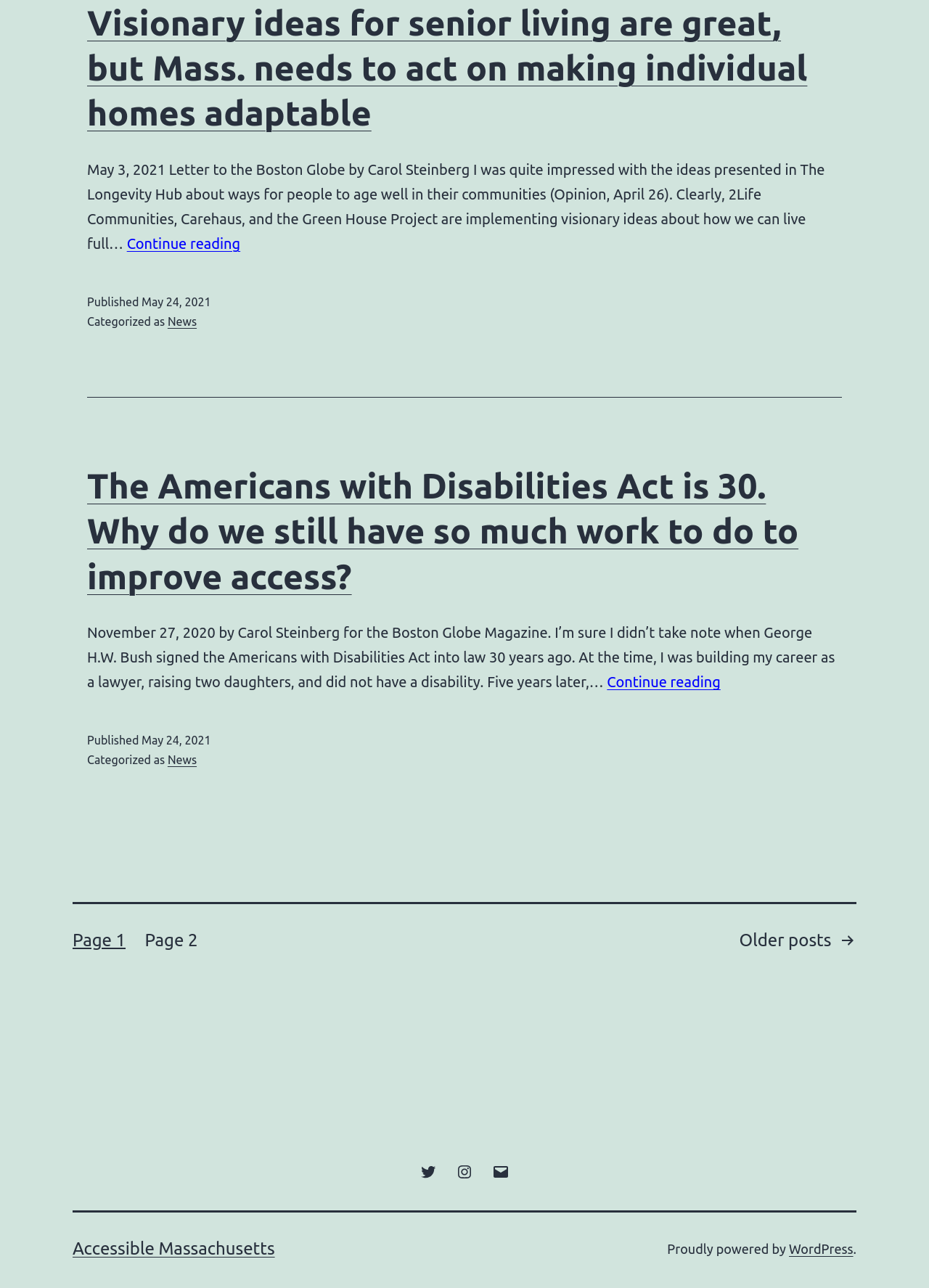Find the bounding box coordinates of the element to click in order to complete the given instruction: "View the news categorized as."

[0.094, 0.244, 0.18, 0.255]